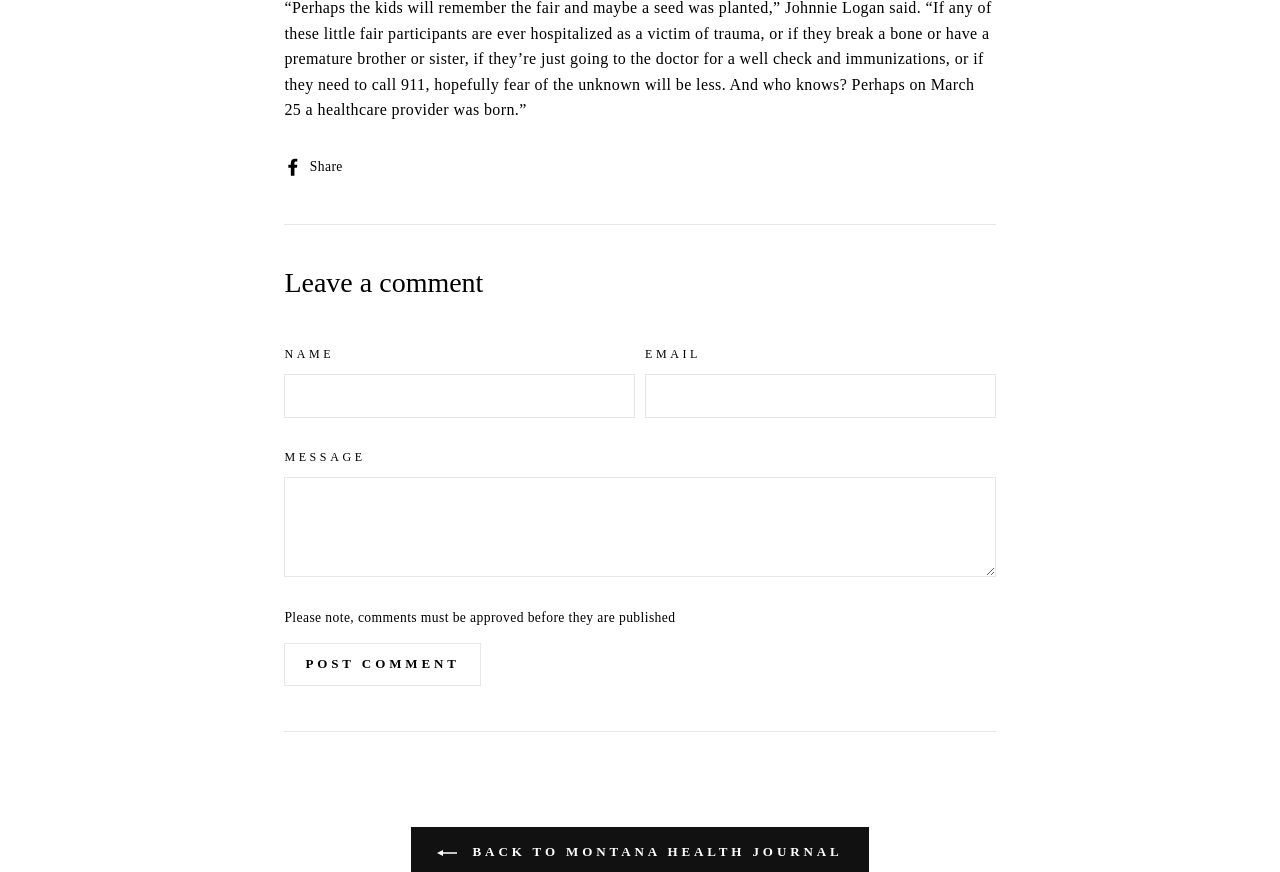How many fields are required to post a comment?
Kindly give a detailed and elaborate answer to the question.

The webpage has three textboxes labeled 'NAME', 'EMAIL', and 'MESSAGE', which suggests that users need to fill in three fields to post a comment.